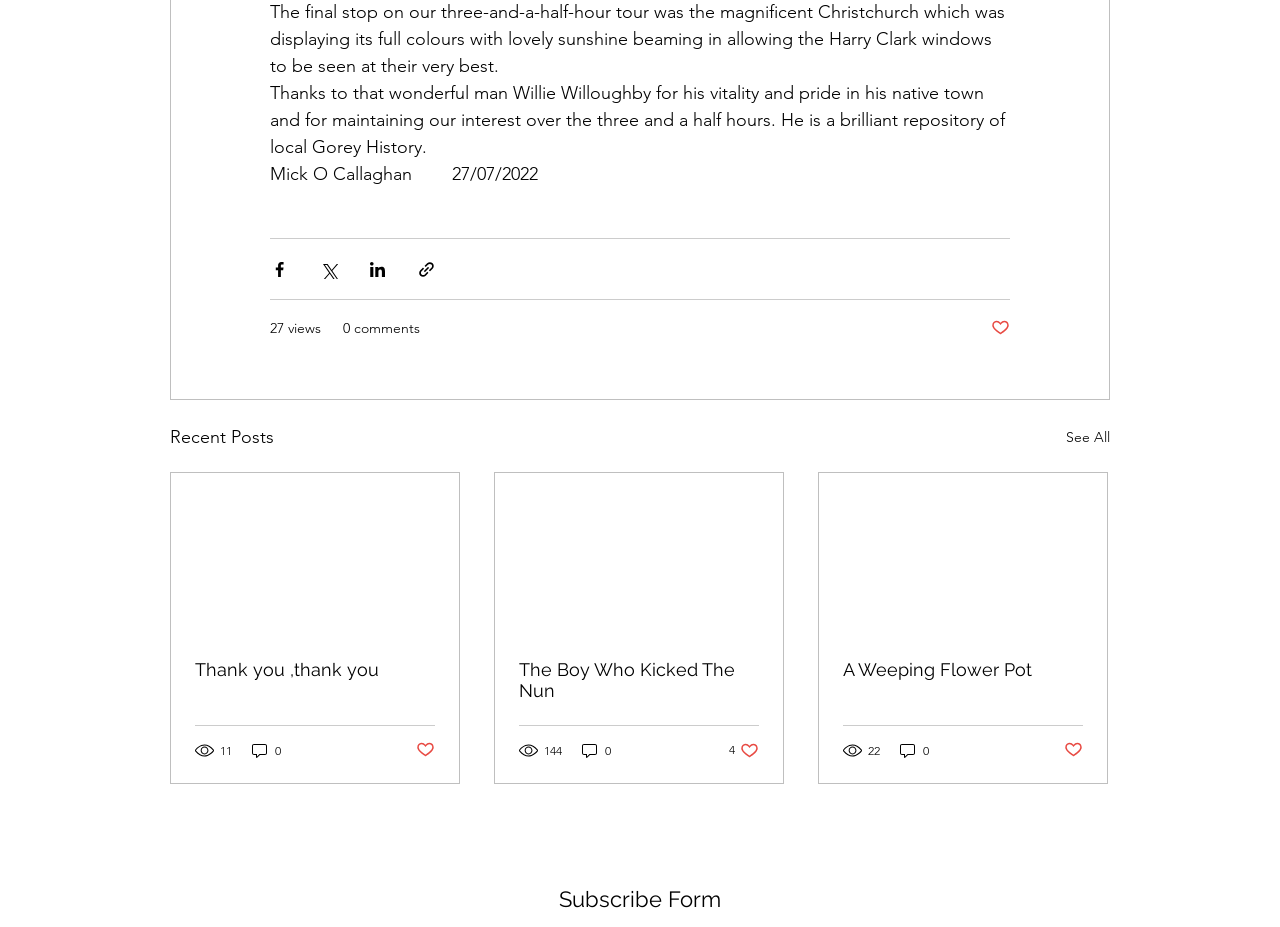Can you show the bounding box coordinates of the region to click on to complete the task described in the instruction: "Like the post"?

[0.774, 0.343, 0.789, 0.366]